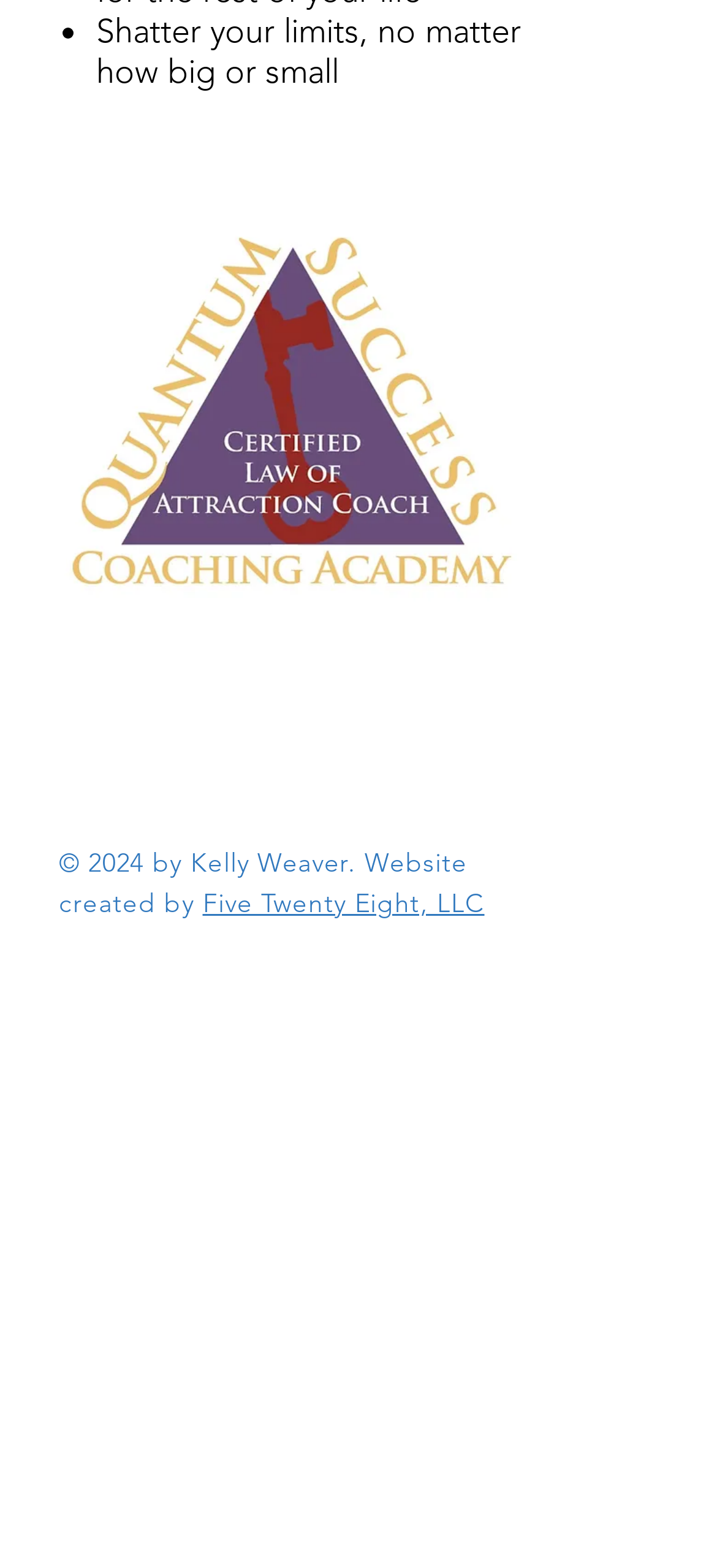What is the copyright year? From the image, respond with a single word or brief phrase.

2024